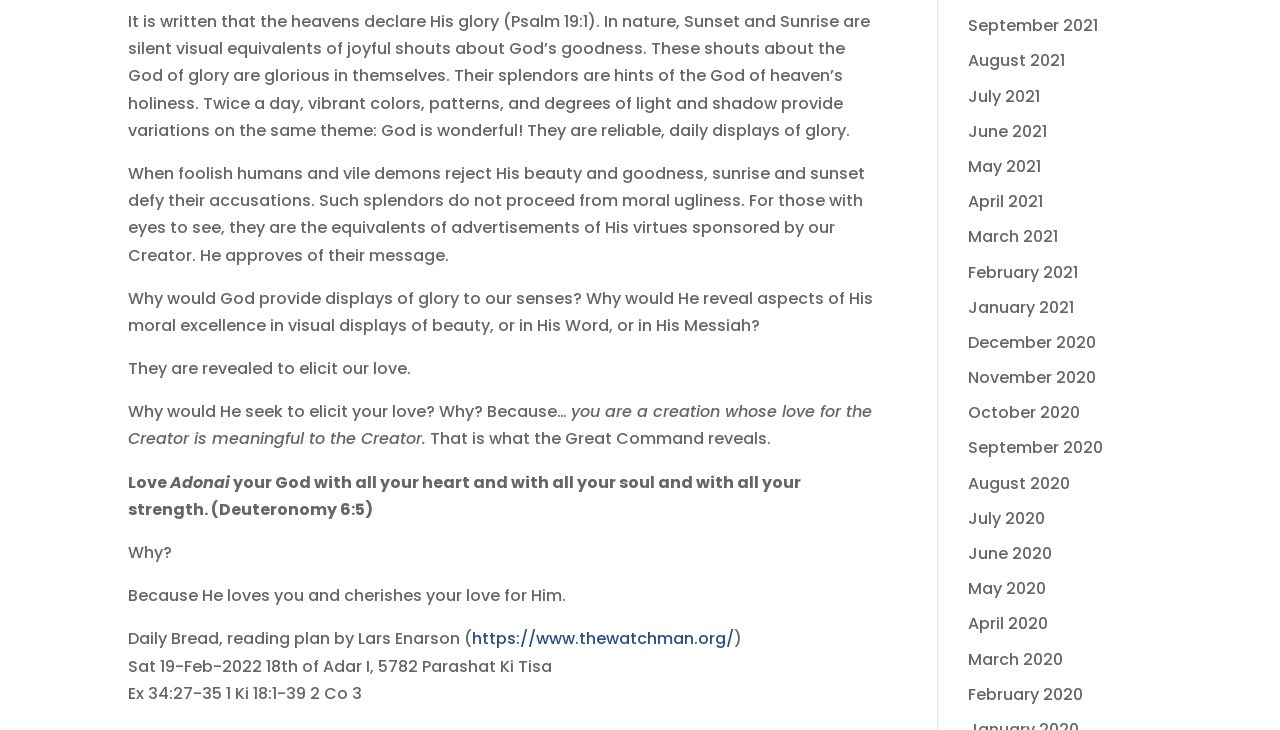Find the bounding box coordinates corresponding to the UI element with the description: "https://www.thewatchman.org/". The coordinates should be formatted as [left, top, right, bottom], with values as floats between 0 and 1.

[0.369, 0.859, 0.573, 0.891]